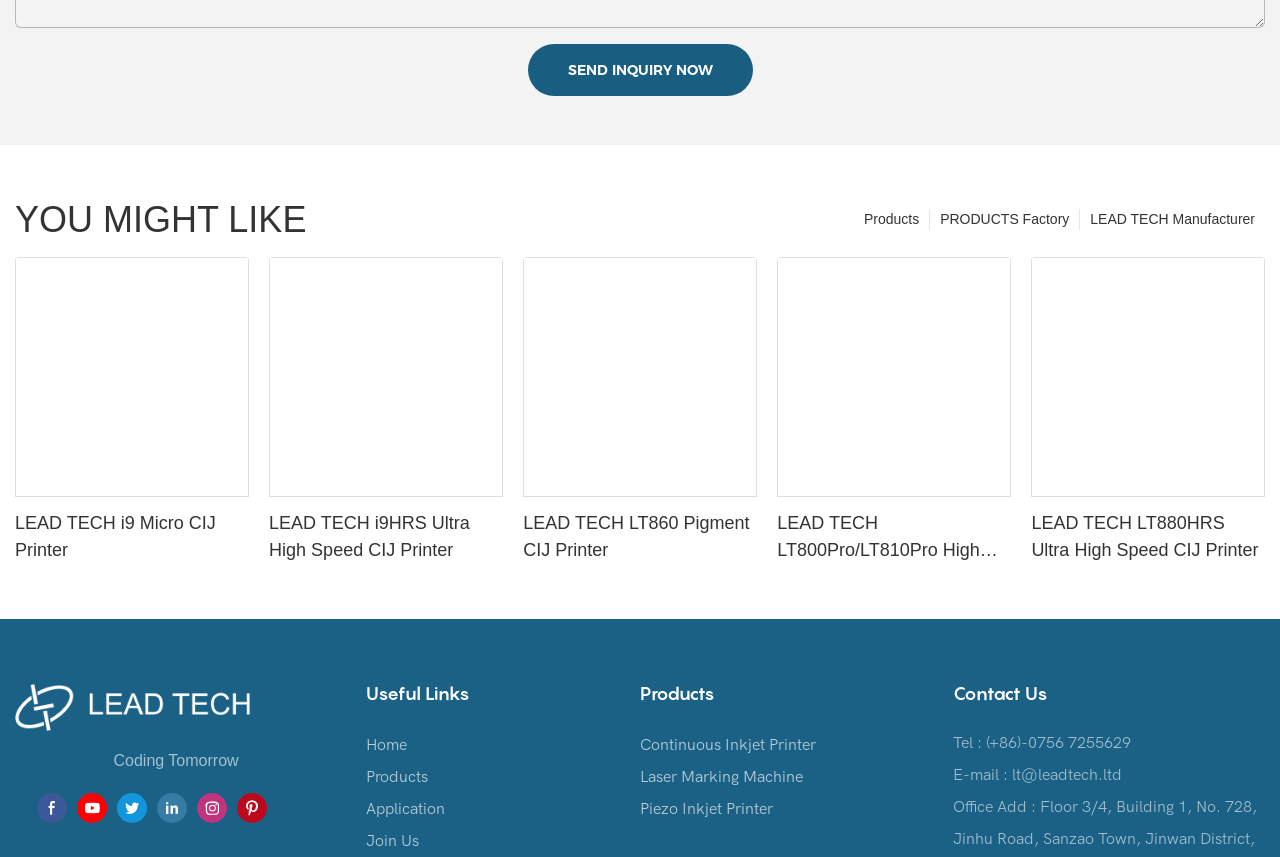Please give a succinct answer to the question in one word or phrase:
What is the text on the button at the top?

SEND INQUIRY NOW